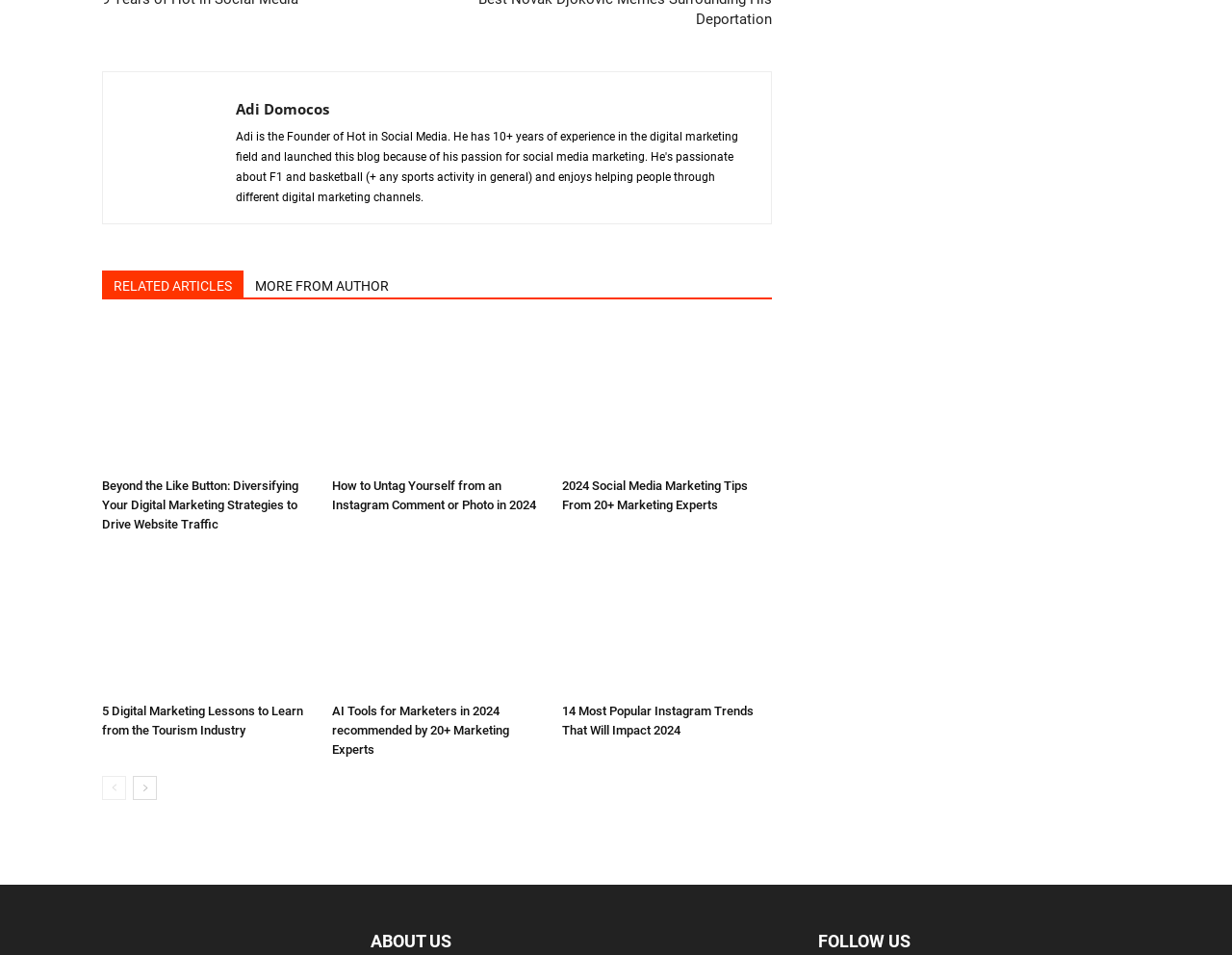Identify the bounding box coordinates of the area you need to click to perform the following instruction: "Click on 'Digital Marketing Strategies to Drive Website Traffic'".

[0.083, 0.34, 0.253, 0.492]